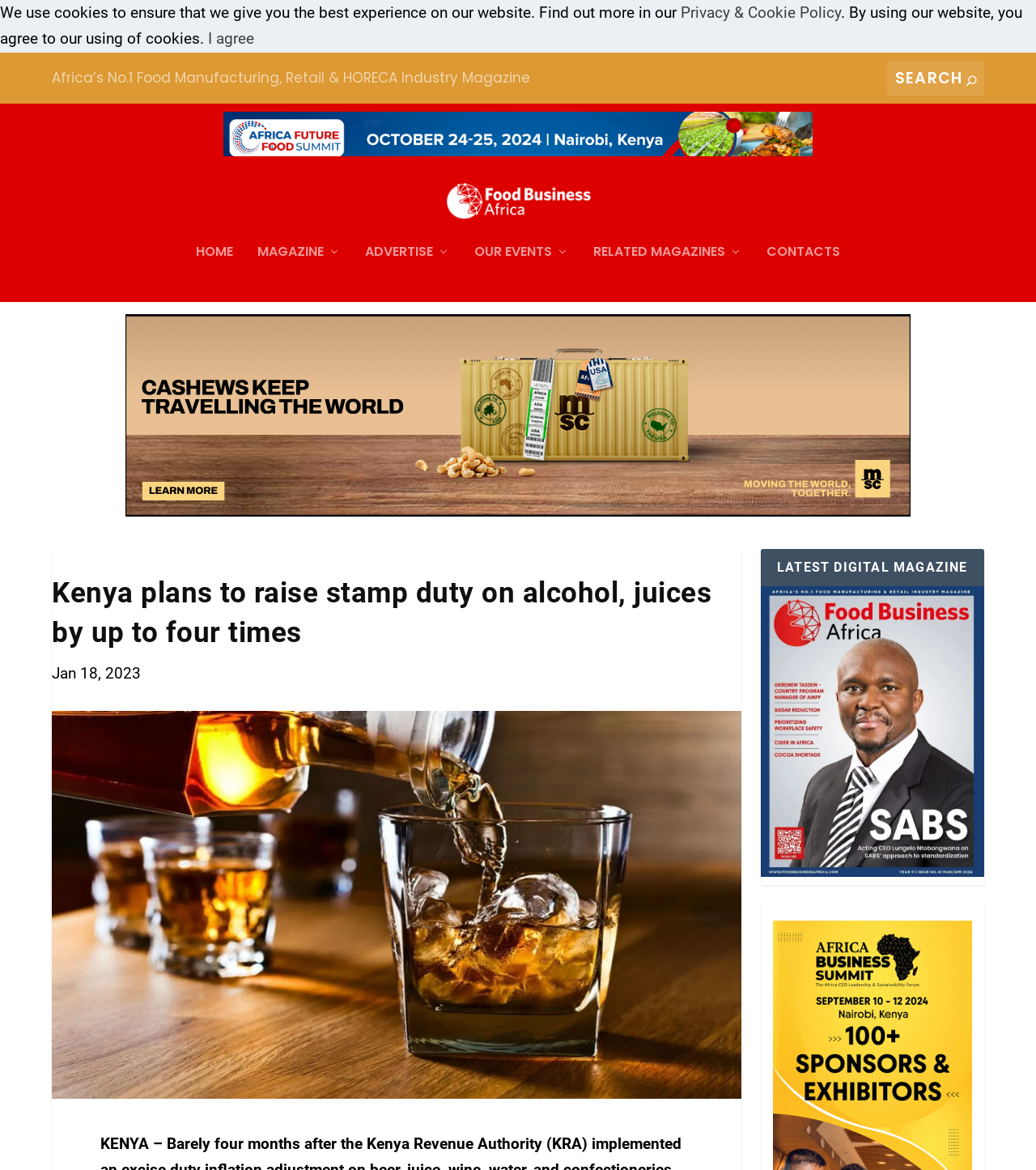Give a detailed account of the webpage, highlighting key information.

The webpage appears to be an article from Food Business Africa Magazine, with the title "Kenya plans to raise stamp duty on alcohol, juices by up to four times". At the top of the page, there is a notification bar with a message about cookies and a link to the "Privacy & Cookie Policy". Below this, there is a search bar with a magnifying glass icon on the right side.

On the left side of the page, there is a menu with links to "HOME", "MAGAZINE", "ADVERTISE", "OUR EVENTS", "RELATED MAGAZINES", and "CONTACTS". Above this menu, there is a logo of Food Business Africa Magazine.

The main content of the page is an article about Kenya's plan to raise stamp duty on alcohol and juices. The article has a heading, a publication date "Jan 18, 2023", and a large image related to the topic. Below the article, there is a section titled "LATEST DIGITAL MAGAZINE" with a link and an image.

On the right side of the page, there is an advertisement with an image. There is also an iframe element, which may contain additional content or a widget.

Overall, the webpage has a clean layout with a clear hierarchy of elements, making it easy to navigate and read the article.